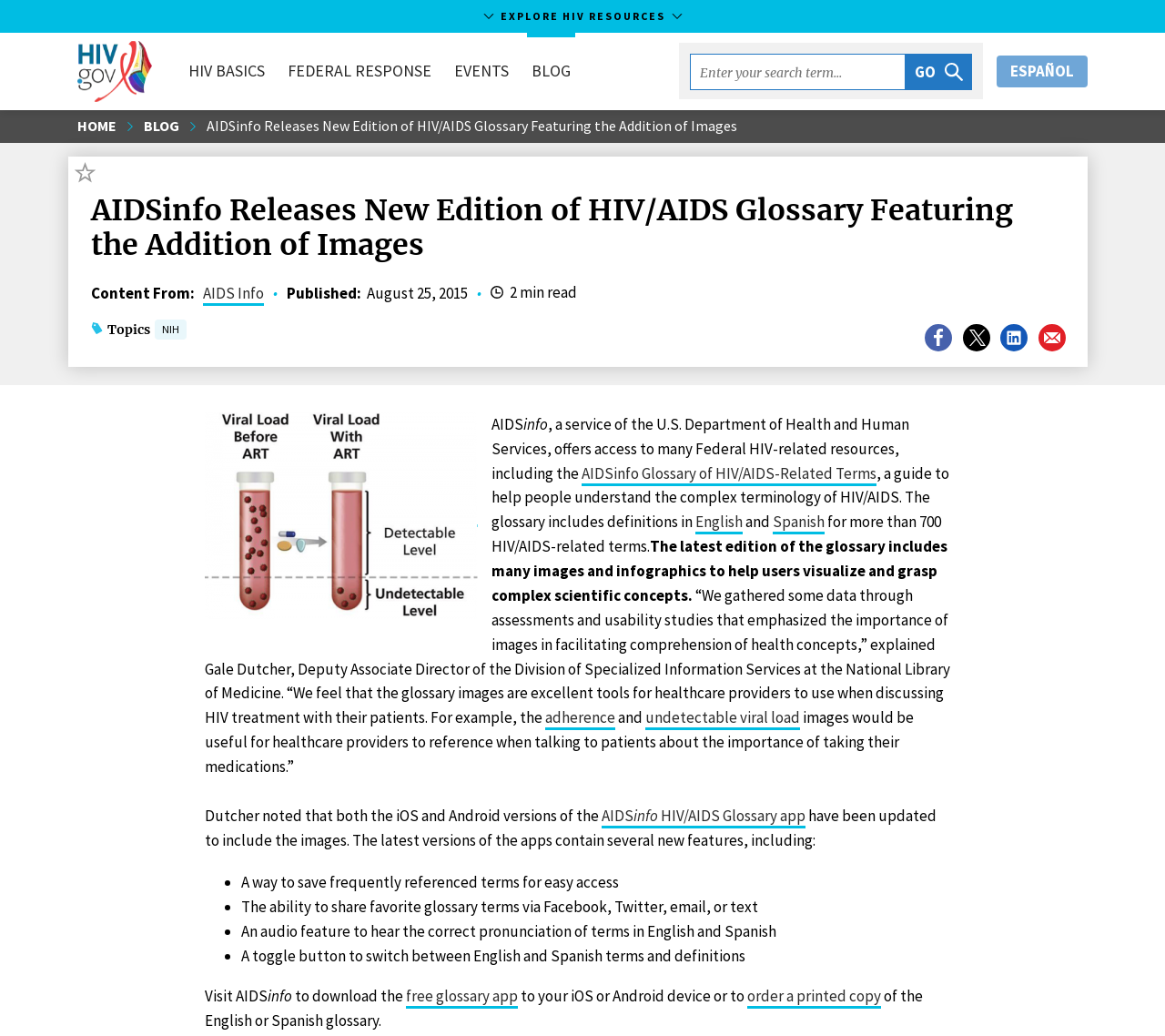Find the bounding box of the UI element described as follows: "English".

[0.597, 0.494, 0.638, 0.516]